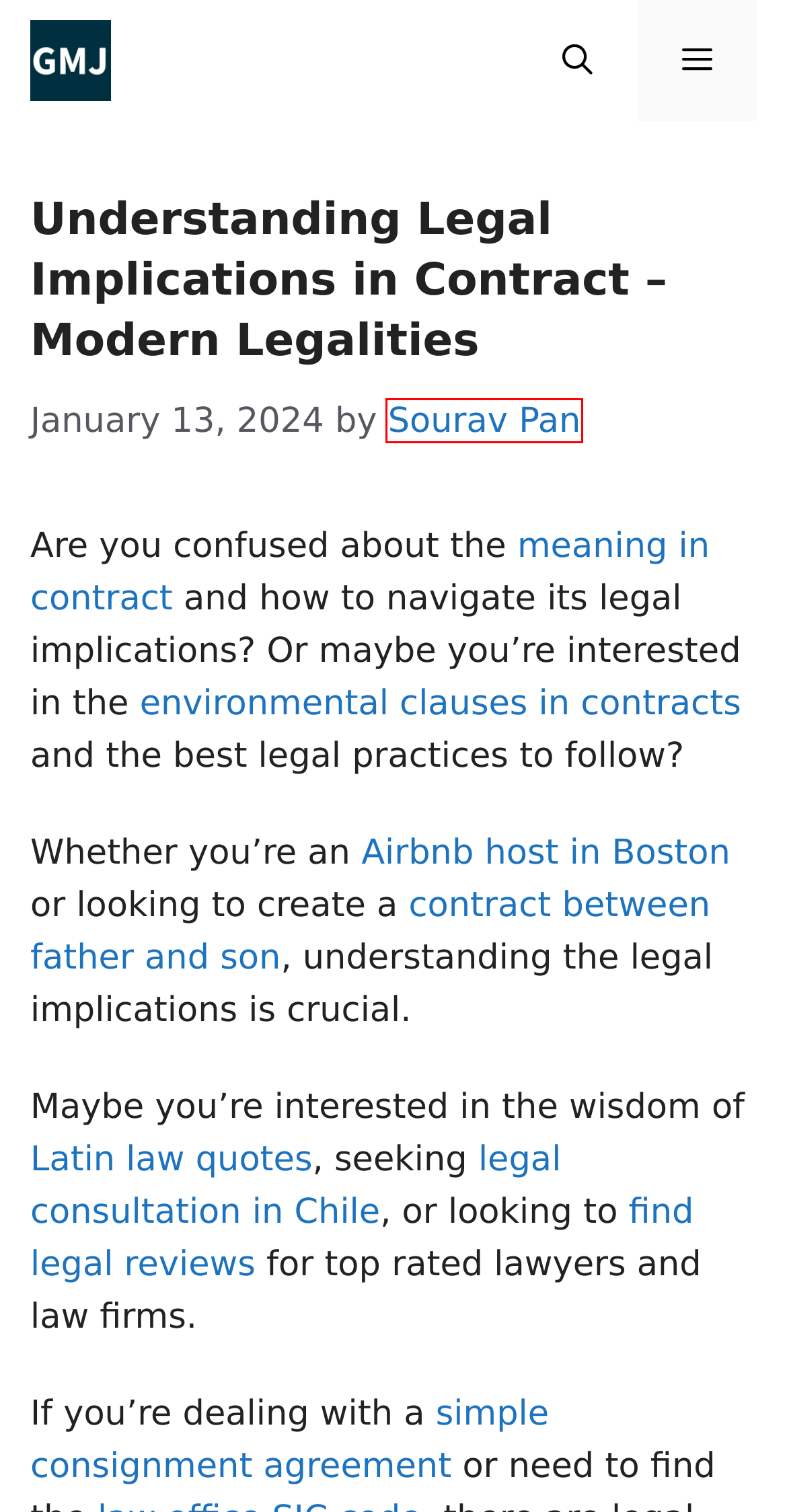A screenshot of a webpage is given, marked with a red bounding box around a UI element. Please select the most appropriate webpage description that fits the new page after clicking the highlighted element. Here are the candidates:
A. Privacy Policy – GetMicrobiologyJobs
B. Terms and Conditions – GetMicrobiologyJobs
C. Page Not Found - esheti
D. Rap Article – GetMicrobiologyJobs
E. Consulta Legal Chile: Asesoría Legal Profesional en Línea – Tanner Kesel
F. Latin Law Quotes: Inspirational Legal Sayings & Proverbs – Botek Corp
G. Sourav Pan – GetMicrobiologyJobs
H. GetMicrobiologyJobs – Get Microbiology Jobs

G